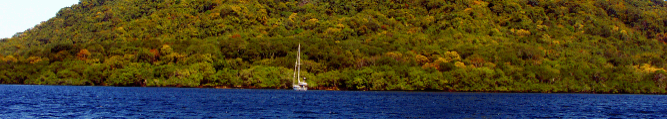Generate a comprehensive description of the image.

This panoramic image captures a serene view of a sailboat gently floating in the foreground, embraced by the tranquil waters. In the background, a lush, verdant landscape rises sharply, covered in a rich tapestry of greenery, hinting at the untouched beauty of nature. The vibrant foliage displays an array of colors, suggesting the presence of various trees and plants that thrive in this coastal environment. This scene evokes a sense of adventure and exploration, reminiscent of sailing journeys along picturesque coastlines, such as the passage from San Francisco to San Diego. The peacefulness of the setting invites viewers to imagine the adventures that unfold on the open water, making it a fitting visual companion to the stories of sailing and discovery detailed on the associated webpage.